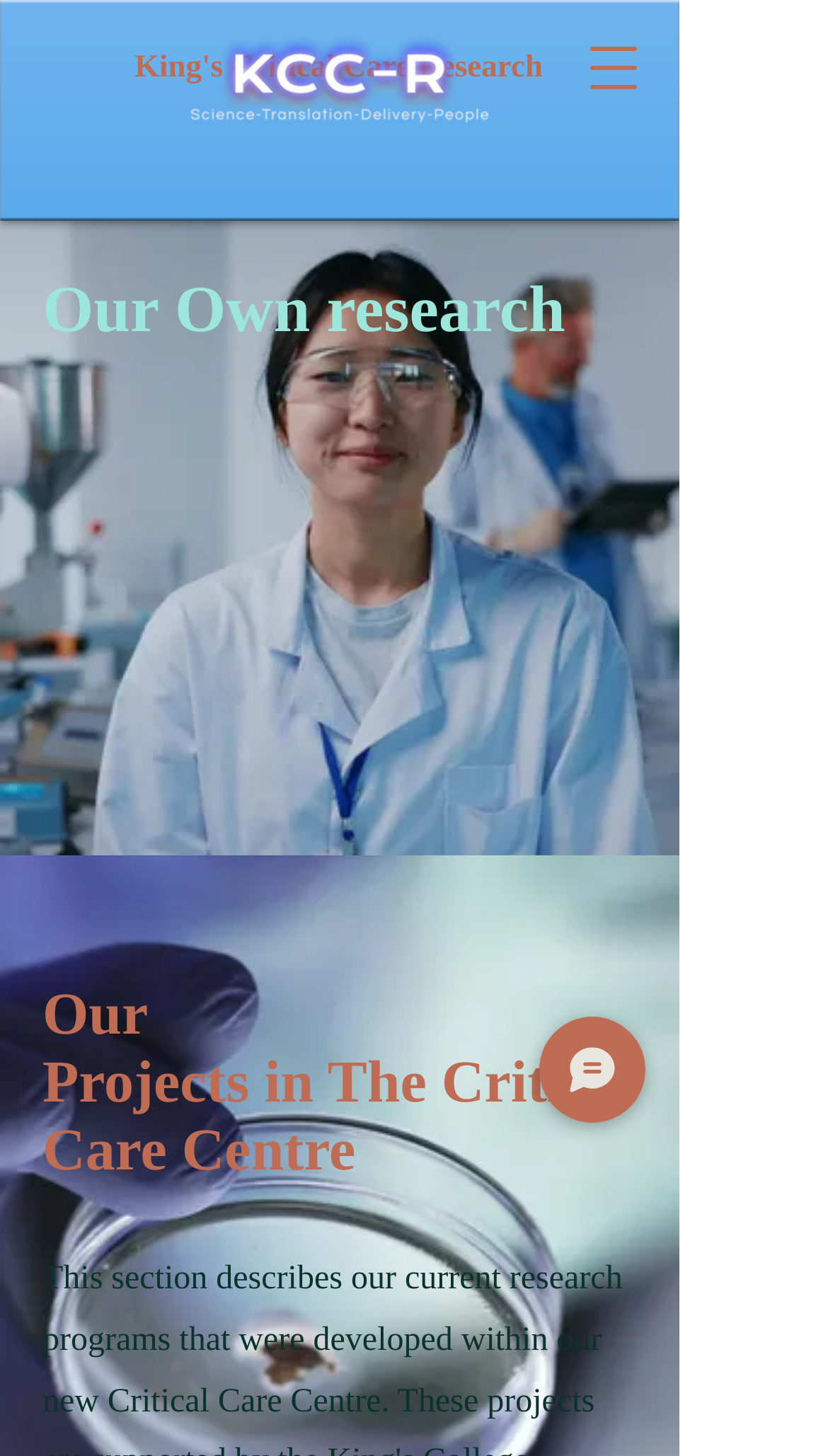How many buttons are on the top navigation bar?
Answer briefly with a single word or phrase based on the image.

2